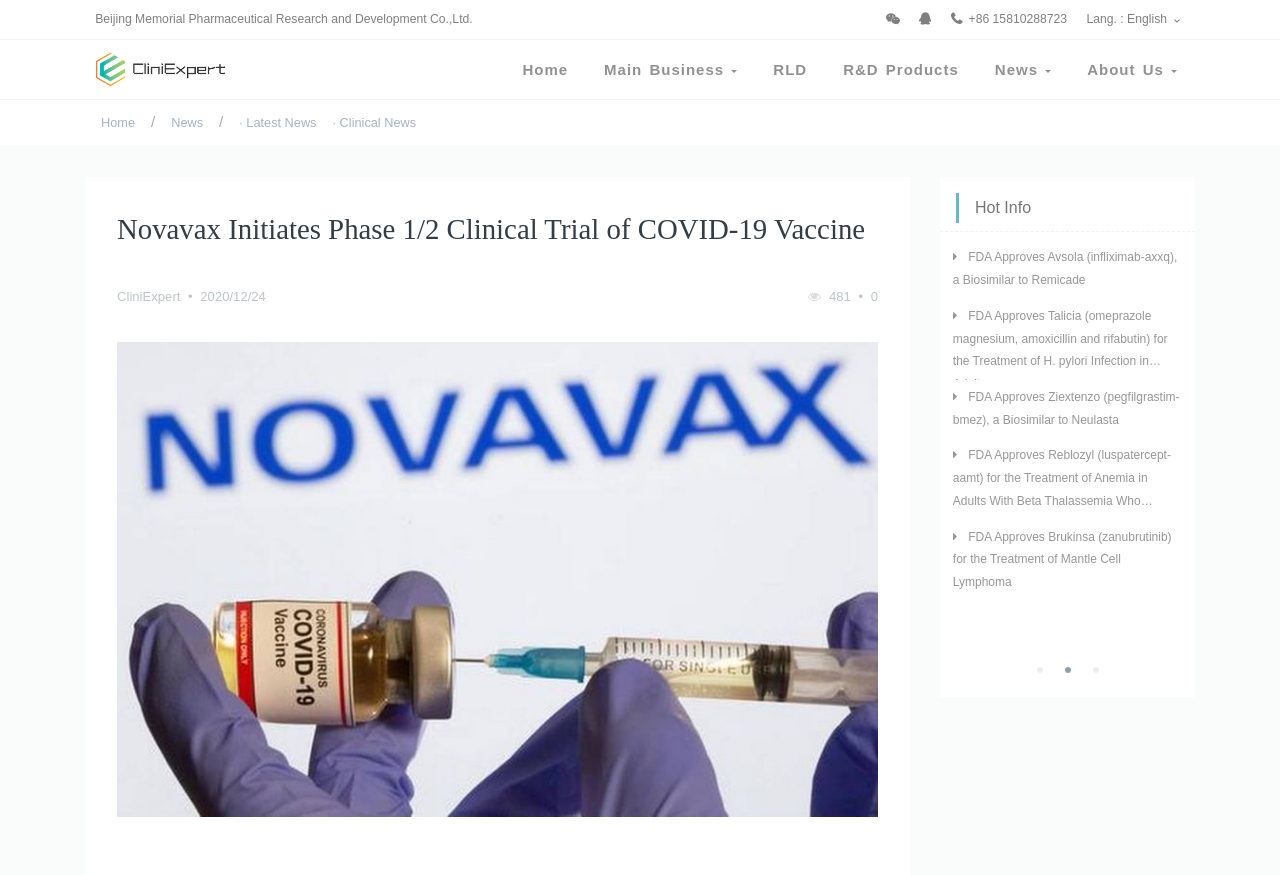Determine the bounding box coordinates of the target area to click to execute the following instruction: "Click the FDA Approves Avsola link."

[0.535, 0.274, 0.734, 0.341]